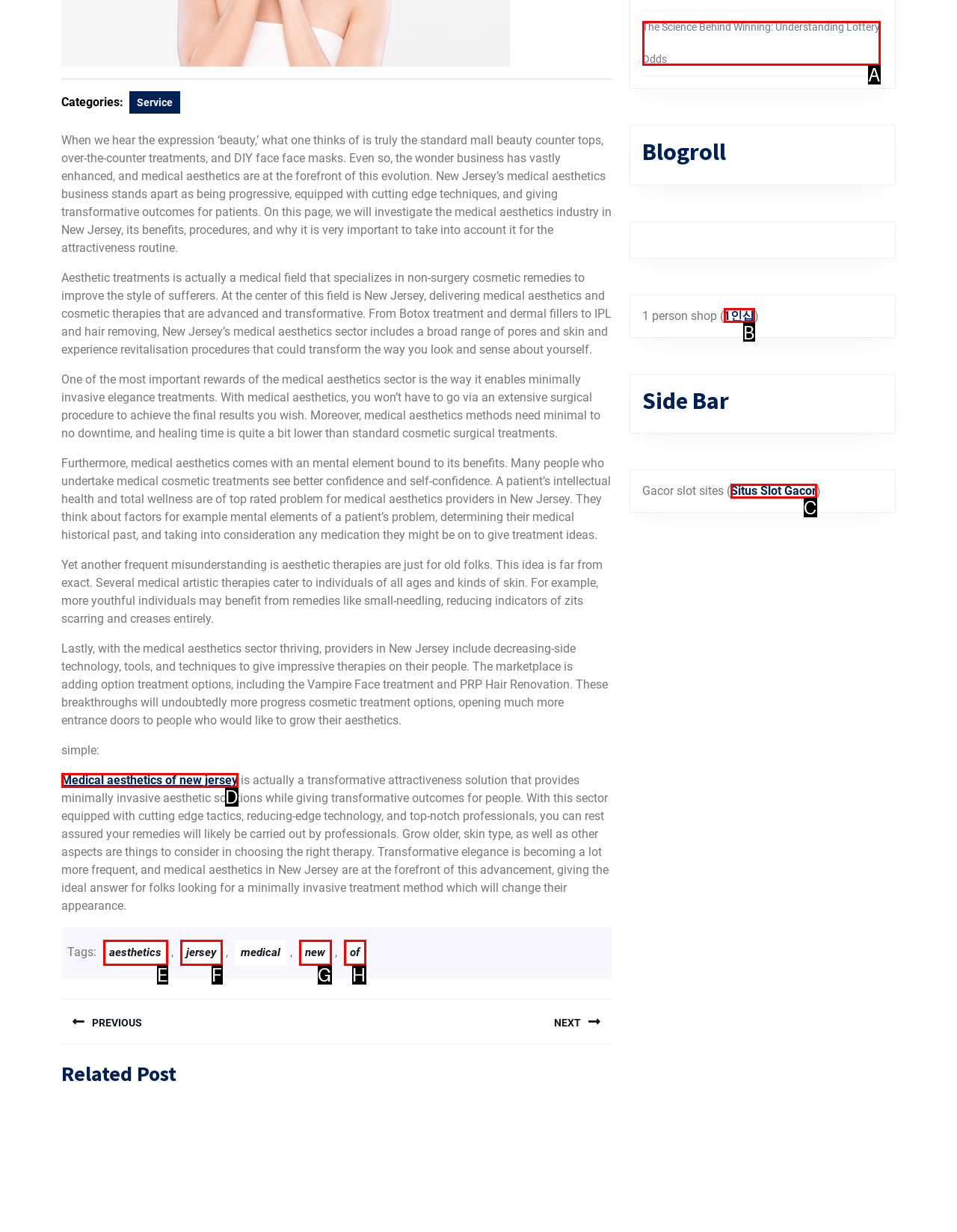Based on the description: Medical aesthetics of new jersey, select the HTML element that best fits. Reply with the letter of the correct choice from the options given.

D